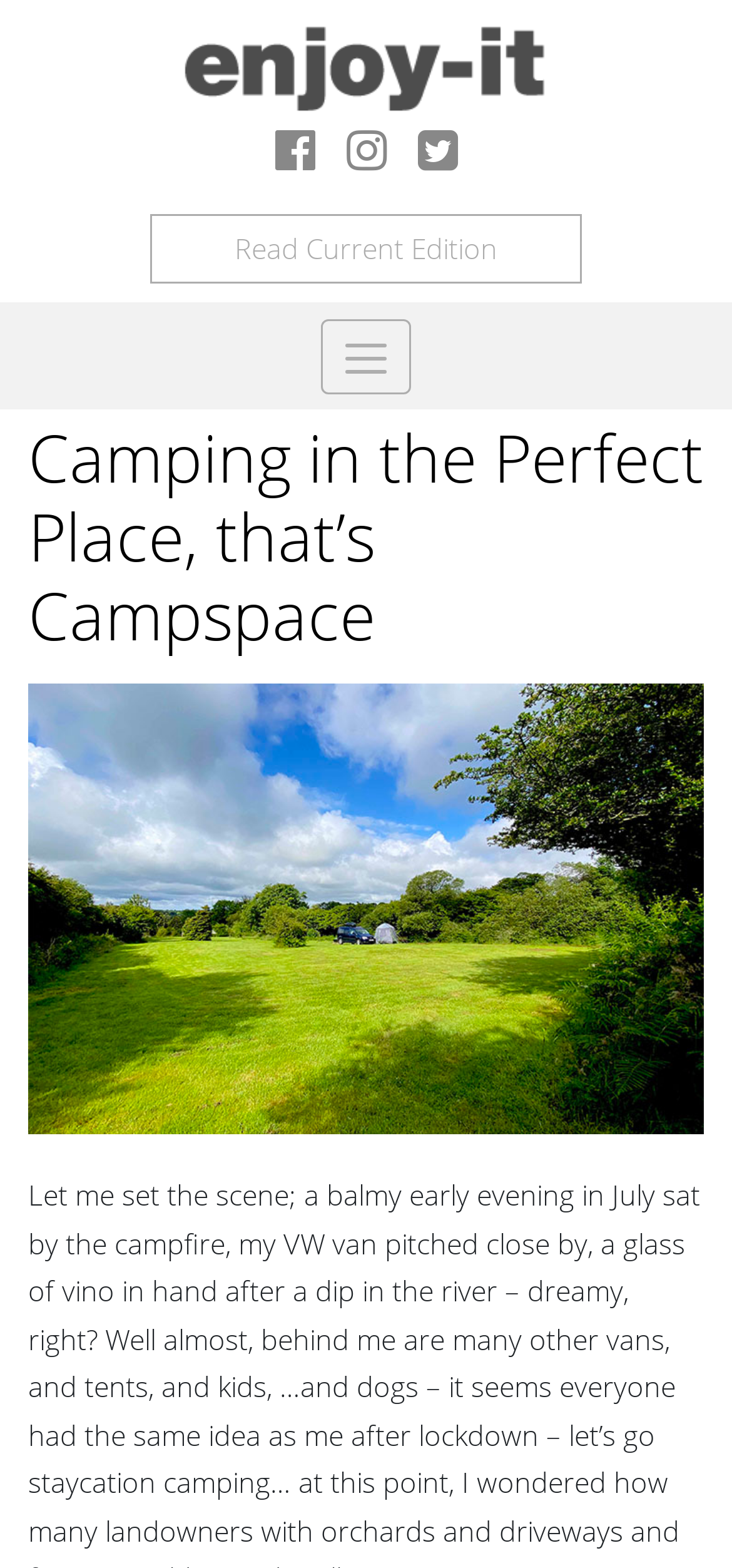Describe all the key features and sections of the webpage thoroughly.

The webpage is about camping in unique and exclusive UK spaces. At the top, there is a header with the title "Camping in the Perfect Place, that’s Campspace" and a button to toggle navigation on the right side. Below the header, there are four links in a row, with no text description. 

On the left side, there is a link "Read Current Edition" and an image with the text "enjoy-it" above it. The image is slightly larger than the link. 

There is no prominent text or paragraph describing the content of the webpage. The overall structure of the webpage is simple, with a focus on the header and the links.